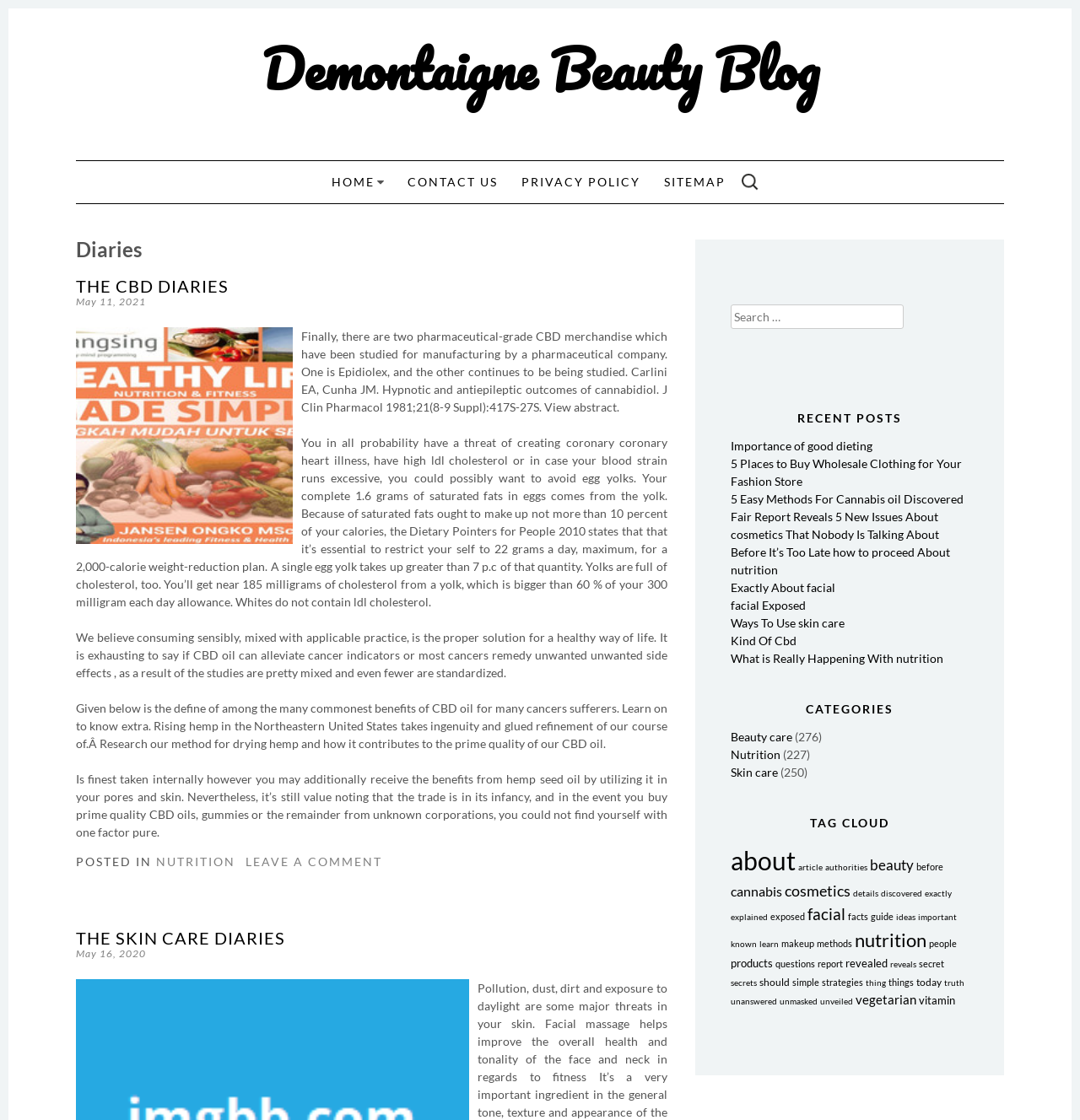Please provide the bounding box coordinate of the region that matches the element description: unmasked. Coordinates should be in the format (top-left x, top-left y, bottom-right x, bottom-right y) and all values should be between 0 and 1.

[0.722, 0.89, 0.757, 0.899]